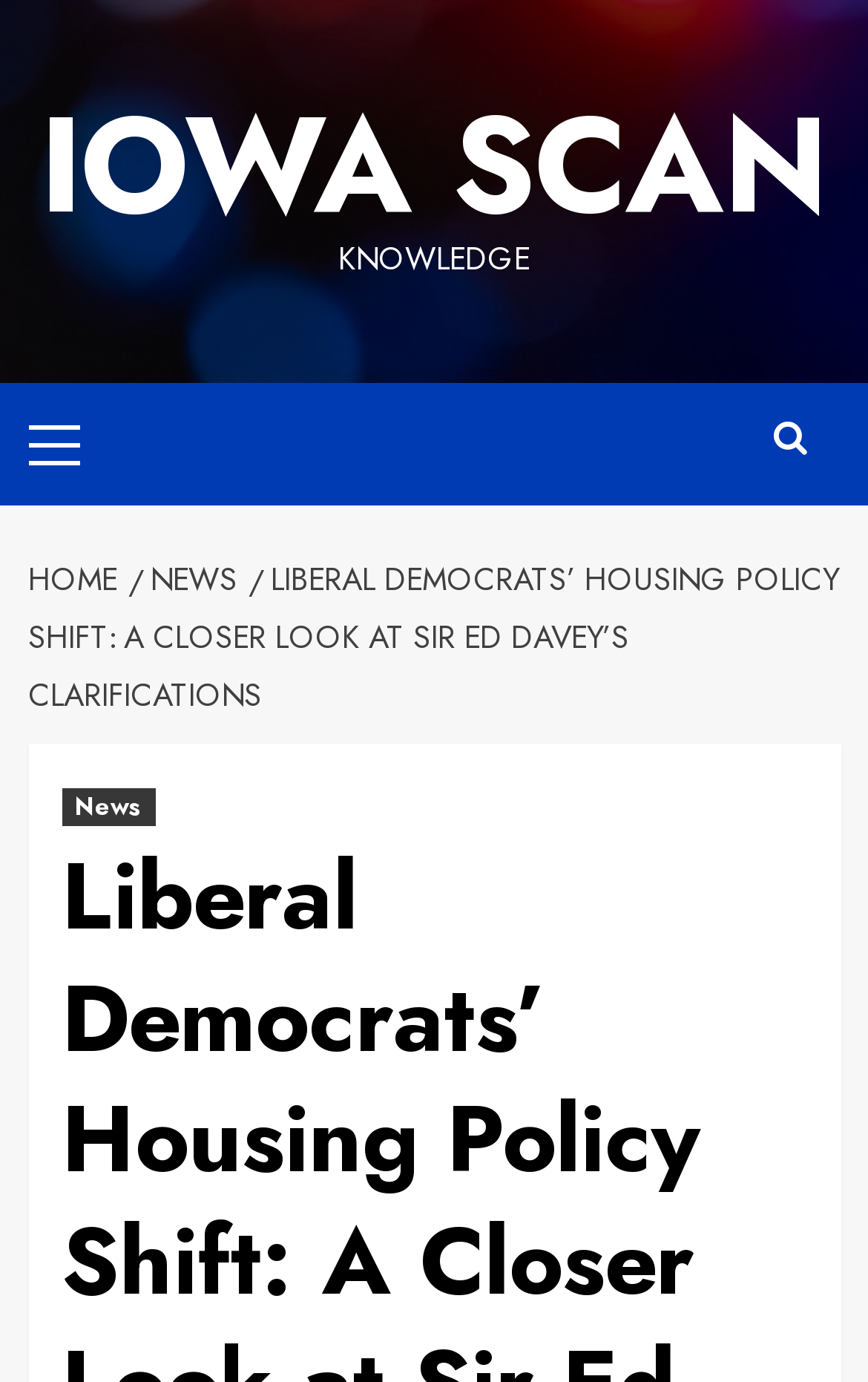Generate a thorough caption that explains the contents of the webpage.

The webpage is about the Liberal Democrats' housing policy shift, with a focus on Sir Ed Davey's clarifications. At the top left of the page, there is a link to "IOWA SCAN" and a static text "KNOWLEDGE" positioned to its right. Below these elements, there is a primary menu with a label "Primary Menu" and an icon represented by a static text "\uf002" located at the top right corner of the page.

The main content of the page is organized using breadcrumbs navigation, which is situated below the primary menu. The breadcrumbs navigation starts with a "HOME" link, followed by a "/ NEWS" link, and finally a link to the current article "LIBERAL DEMOCRATS’ HOUSING POLICY SHIFT: A CLOSER LOOK AT SIR ED DAVEY’S CLARIFICATIONS". Within the breadcrumbs navigation, there is a secondary link to "News" positioned below the "HOME" link.

Overall, the webpage appears to be a news article or blog post discussing the Liberal Democrats' housing policy shift, with a clear navigation structure and minimal visual elements.